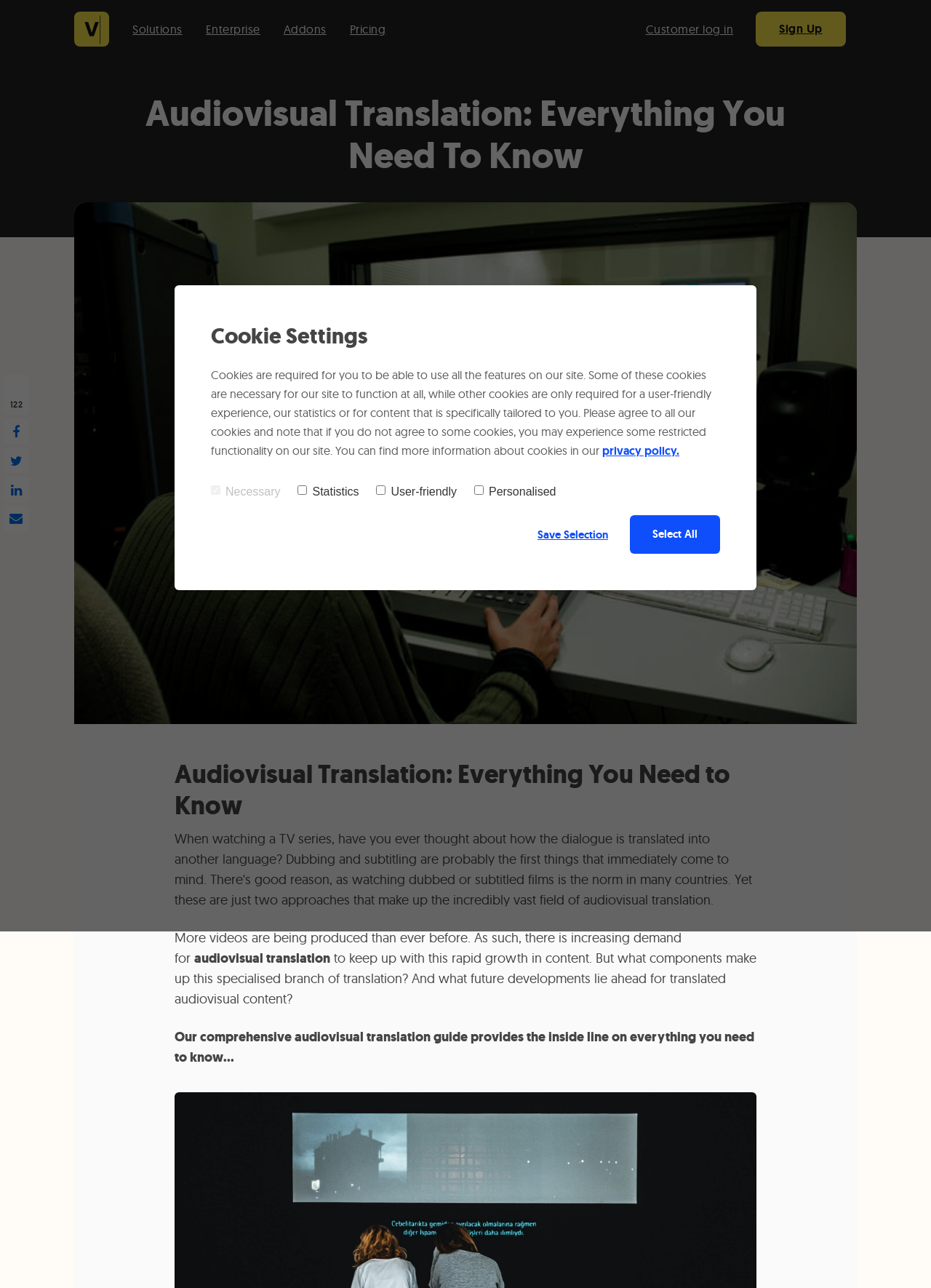Please find the bounding box coordinates of the element that must be clicked to perform the given instruction: "Go to Solutions page". The coordinates should be four float numbers from 0 to 1, i.e., [left, top, right, bottom].

[0.142, 0.01, 0.196, 0.035]